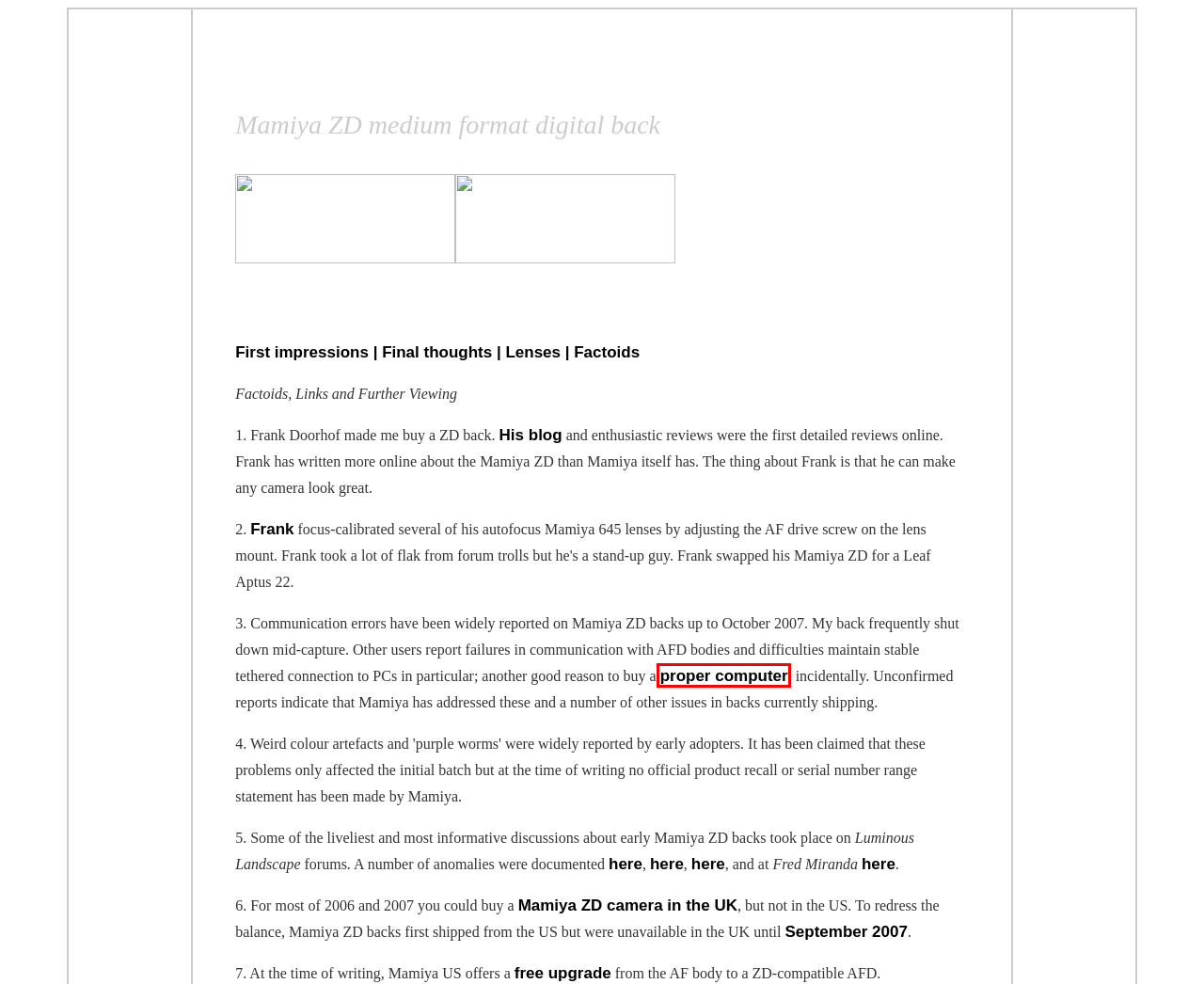Given a screenshot of a webpage with a red bounding box around an element, choose the most appropriate webpage description for the new page displayed after clicking the element within the bounding box. Here are the candidates:
A. 16-9: Lens Test Archive and Reviews
B. item - Item Home
C. Apple
D. Default page
E. homepage1 - Frank Doorhof
F. Home :: Biz Code
G. blog1 - Frank Doorhof
H. File Not Found

C